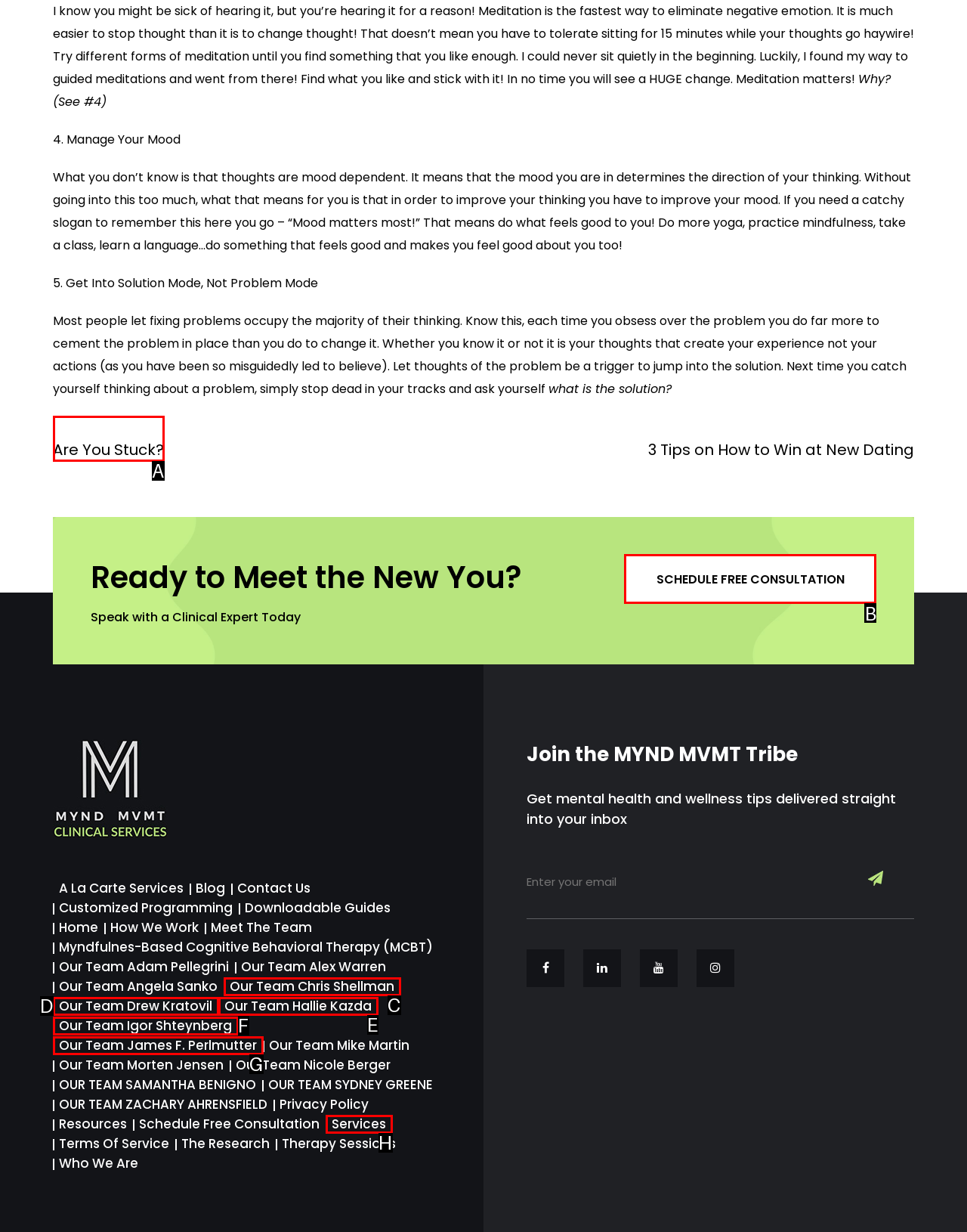Identify the HTML element to click to execute this task: Click on 'Schedule Free Consultation' Respond with the letter corresponding to the proper option.

B